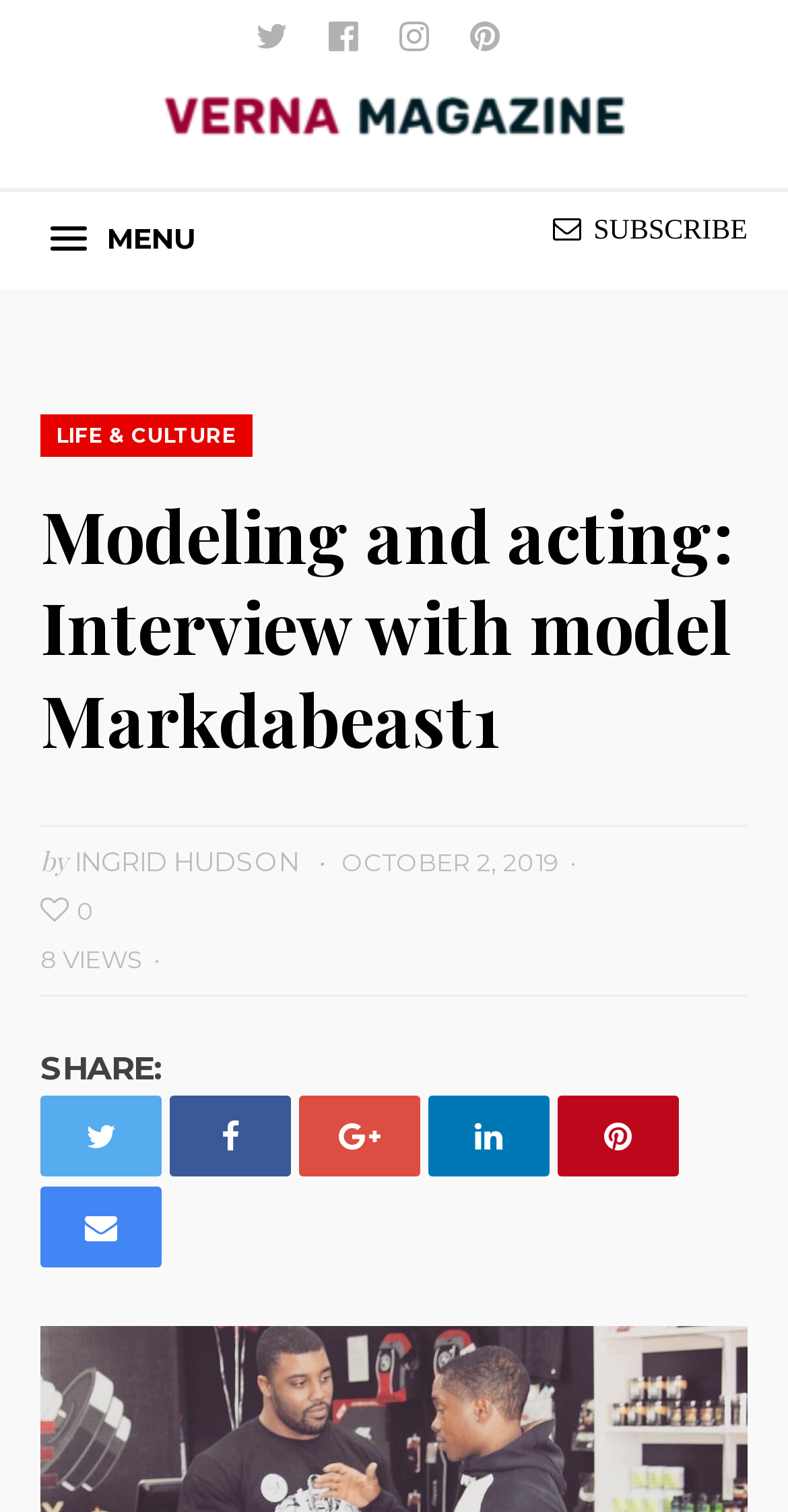Please specify the bounding box coordinates of the clickable region to carry out the following instruction: "Search for something". The coordinates should be four float numbers between 0 and 1, in the format [left, top, right, bottom].

None